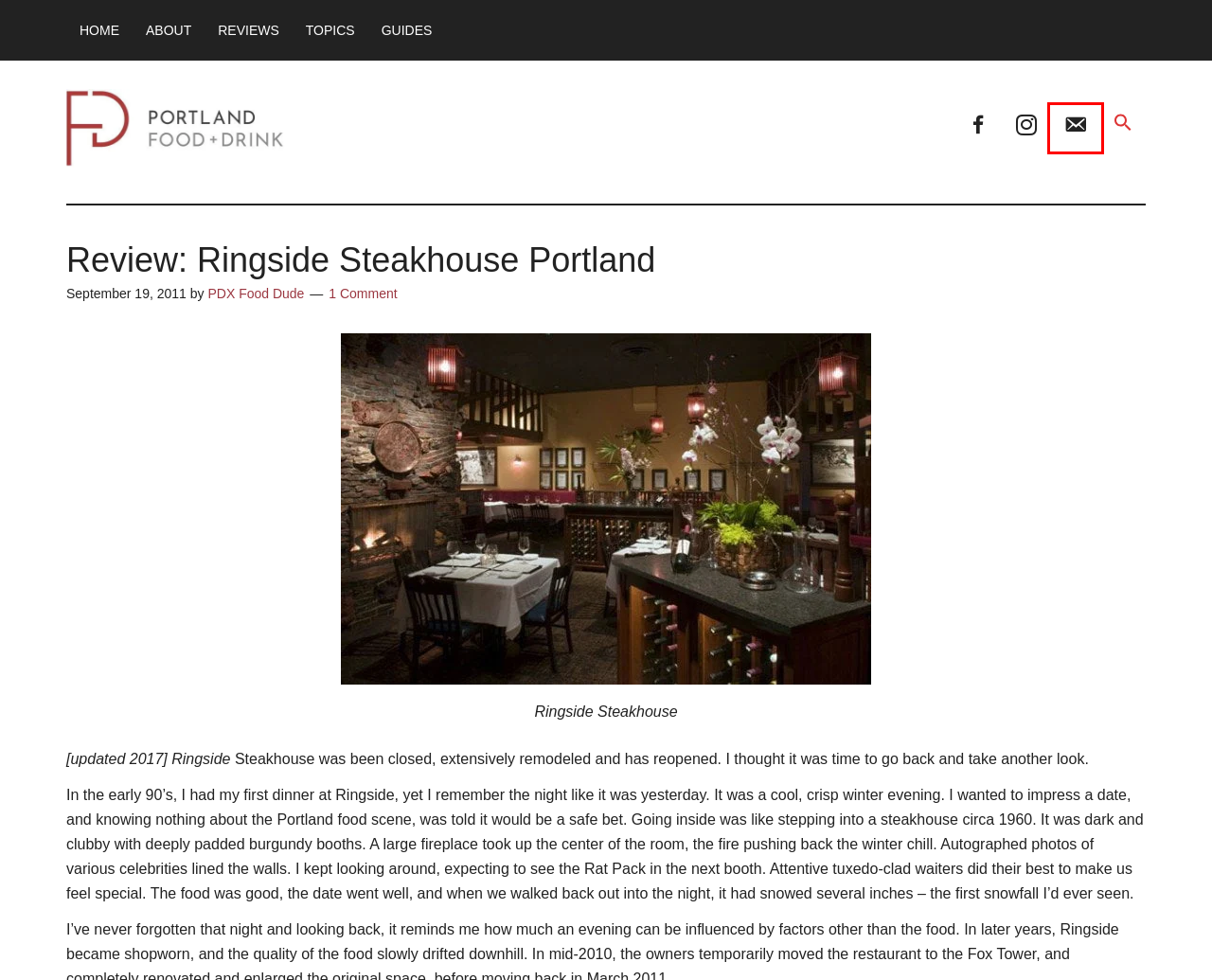You are provided with a screenshot of a webpage containing a red rectangle bounding box. Identify the webpage description that best matches the new webpage after the element in the bounding box is clicked. Here are the potential descriptions:
A. Our April Fools Stories for Portland
B. Review of Ruth's Chris Steakhouse in Portland Oregon
C. Wheelchair-Accessible Archives - Portland Food and Drink
D. Stories about distilled spirits
E. Homepage - Portland Food and Drink
F. Food Dude
G. A review of Morton's Steakhouse in Portland Oregon
H. Send me email! - Portland Food and Drink

H